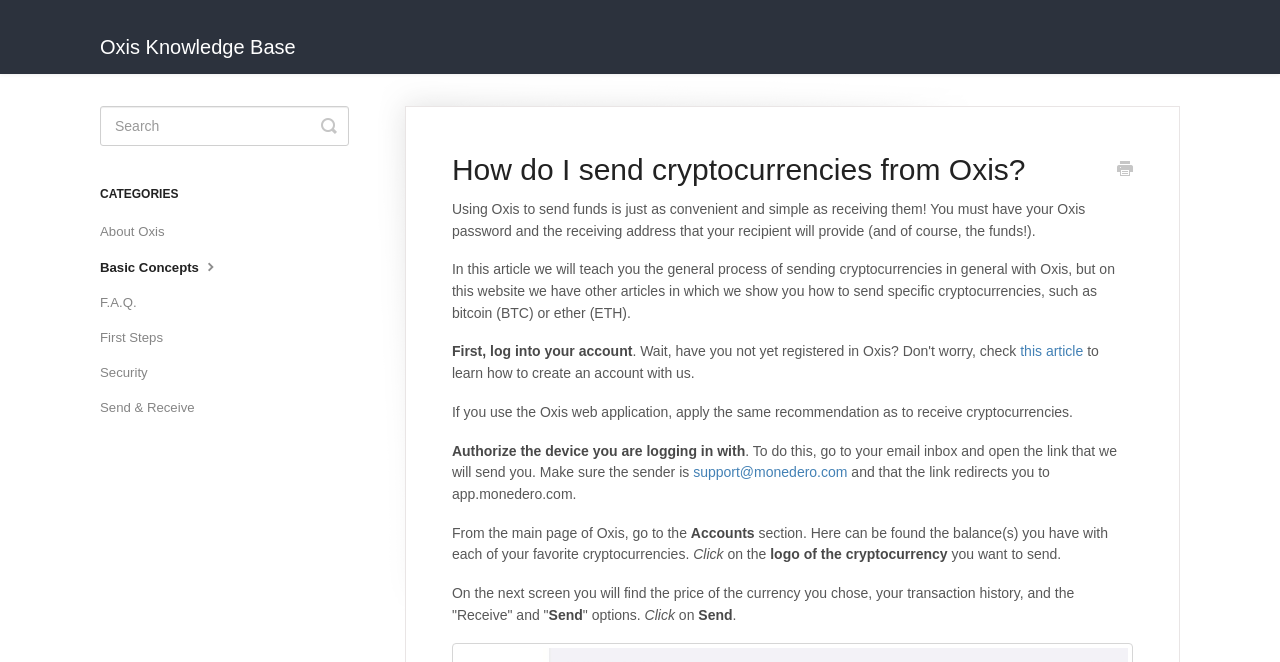What is required to send funds using Oxis?
Please use the image to deliver a detailed and complete answer.

According to the webpage, to send funds using Oxis, one needs to have their Oxis password and the receiving address that the recipient will provide. Additionally, the user needs to have the funds they want to send.